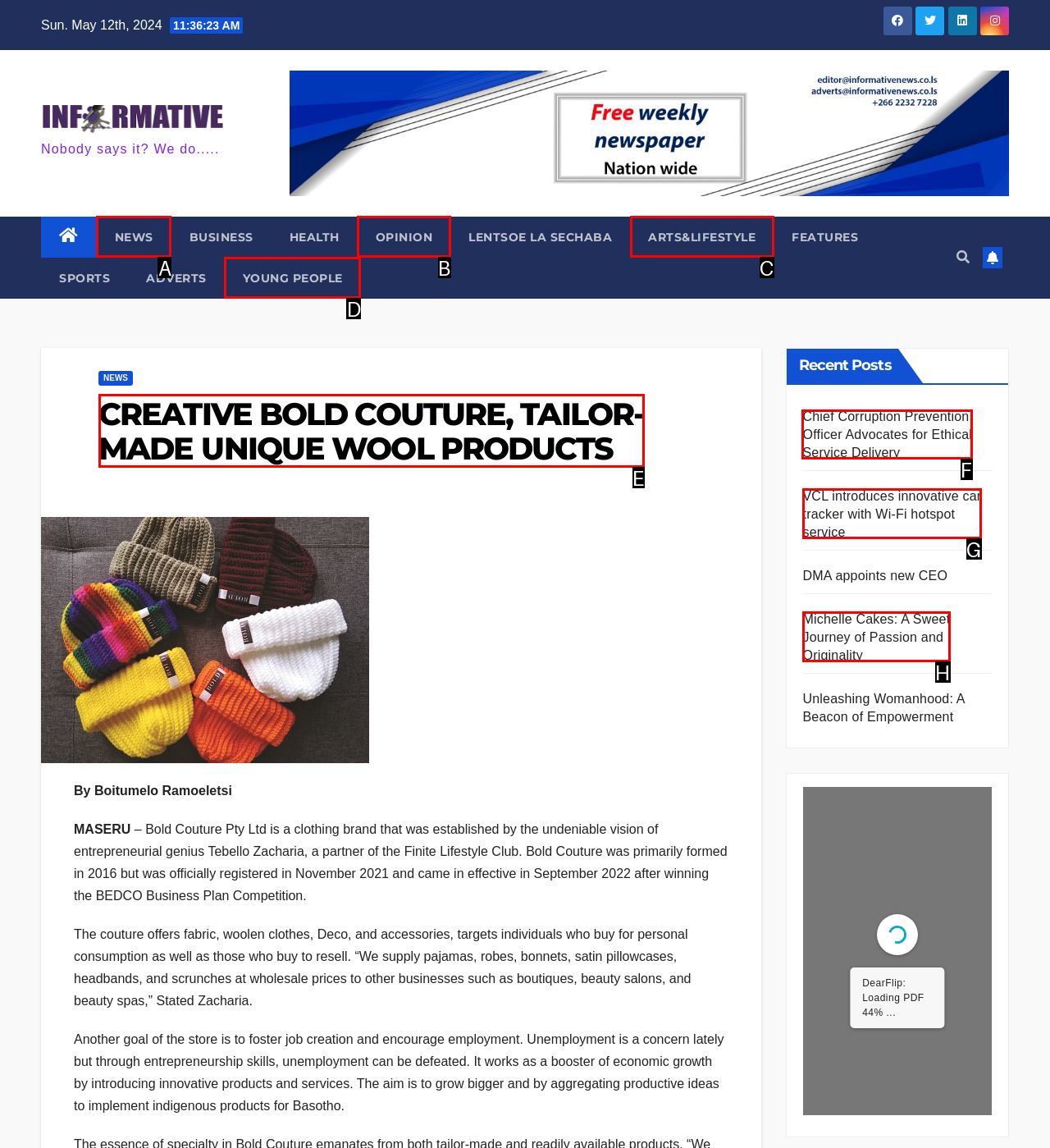Identify the correct UI element to click for the following task: Click the Chief Corruption Prevention Officer Advocates for Ethical Service Delivery link Choose the option's letter based on the given choices.

F